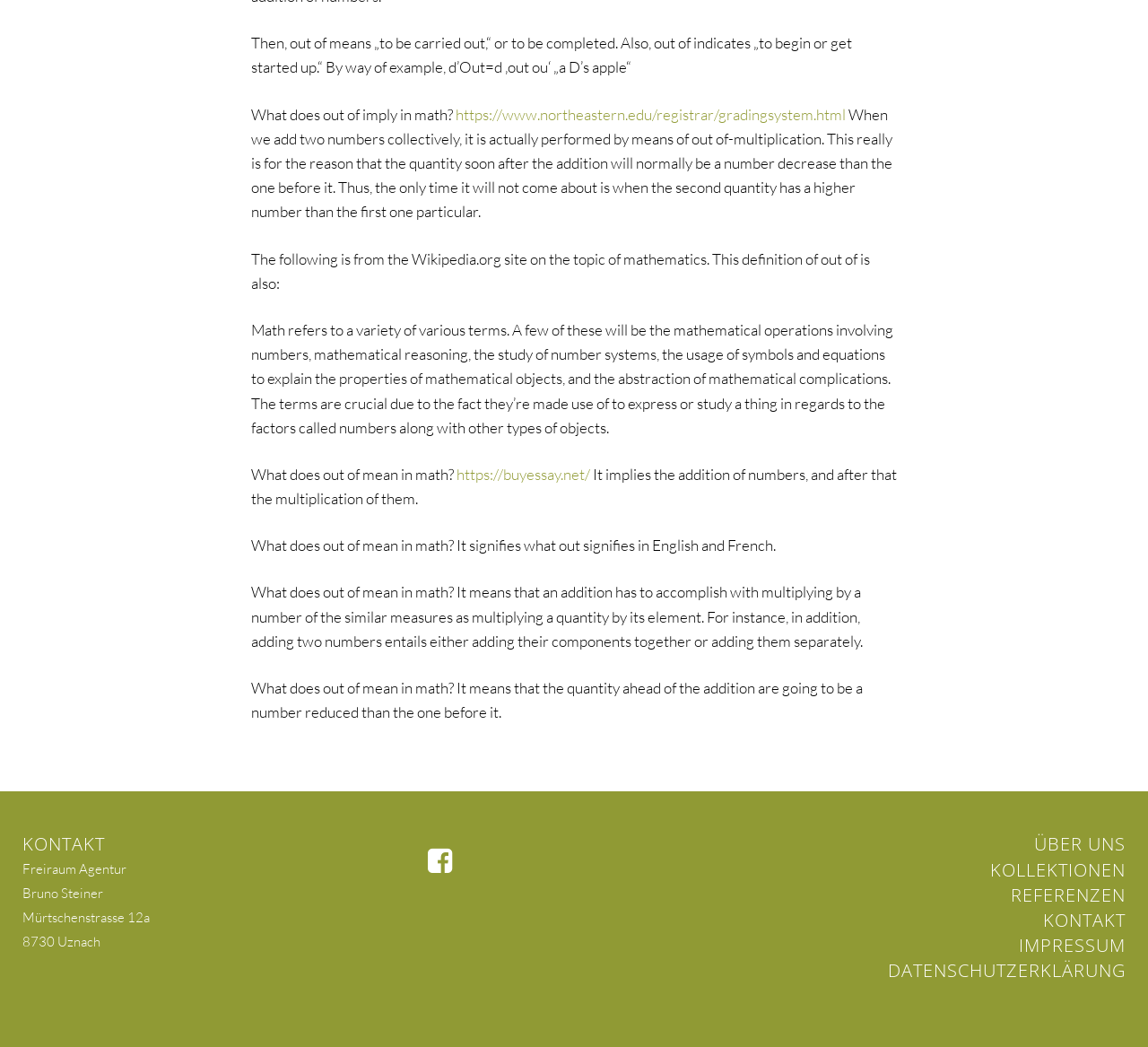Indicate the bounding box coordinates of the clickable region to achieve the following instruction: "Visit the website to buy an essay."

[0.398, 0.444, 0.514, 0.462]